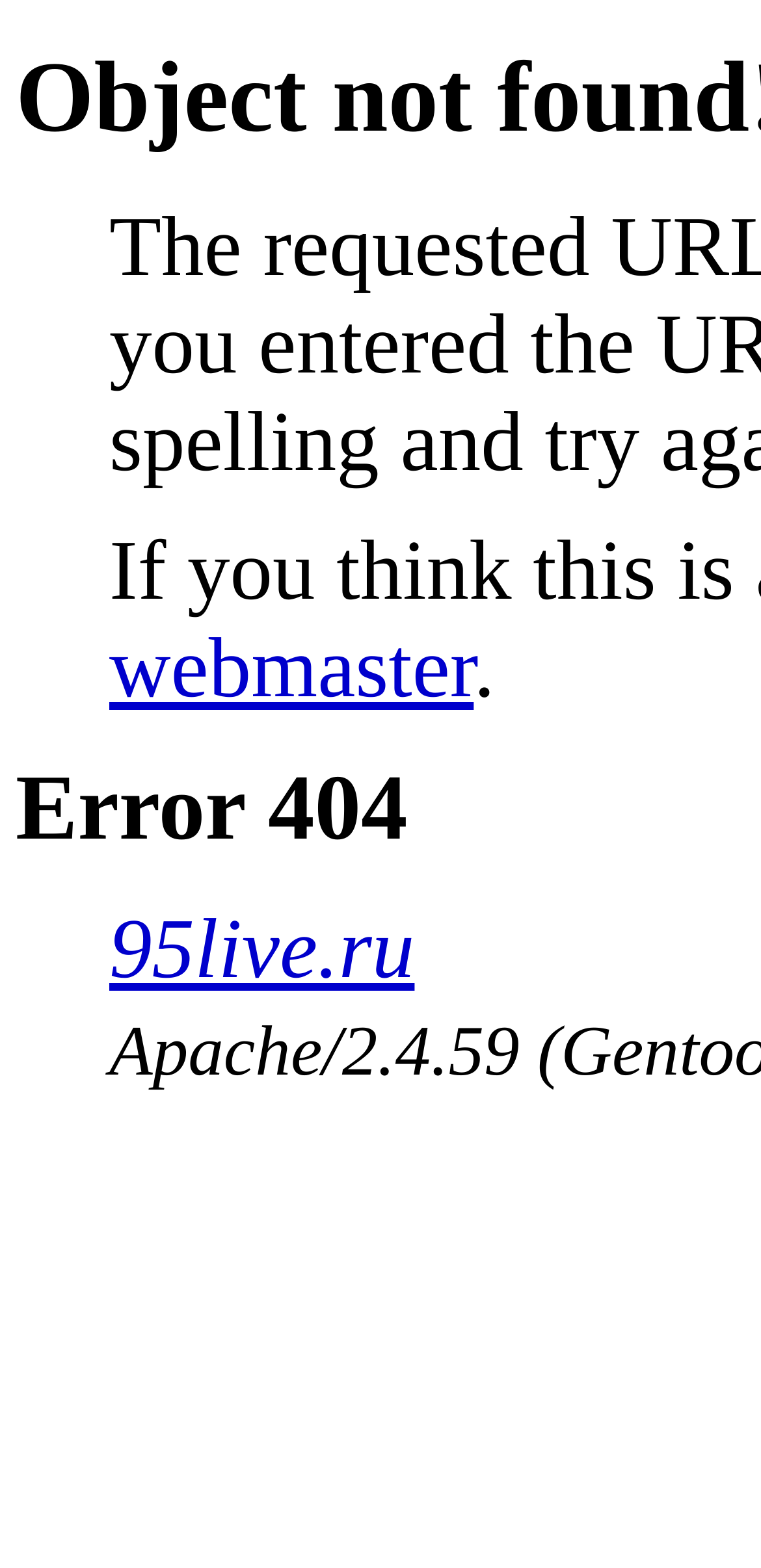Please determine the bounding box coordinates for the element with the description: "webmaster".

[0.144, 0.397, 0.622, 0.456]